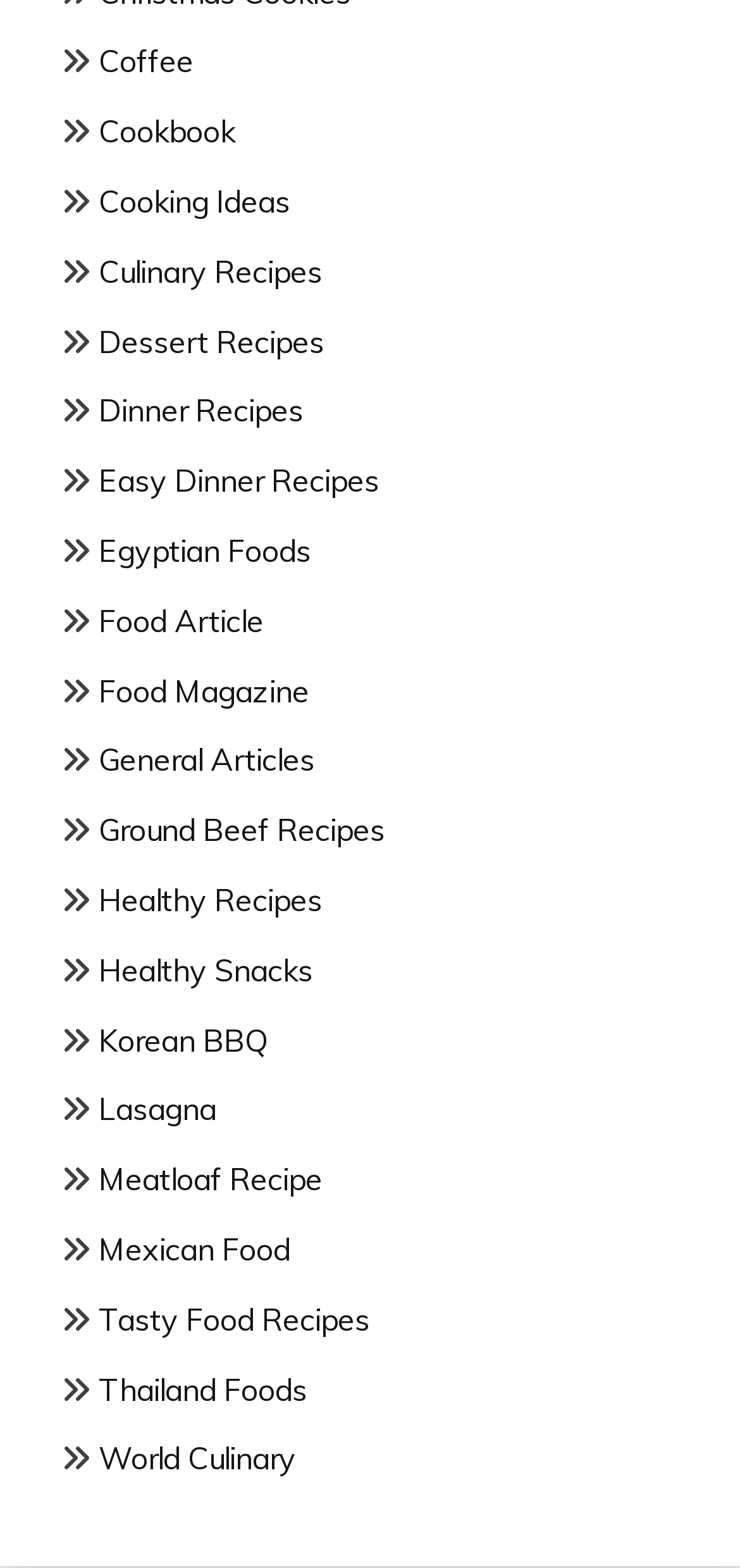Is there a recipe category for desserts?
Give a thorough and detailed response to the question.

I scanned the links on the webpage and found a link that says 'Dessert Recipes', which suggests that there is a recipe category for desserts.